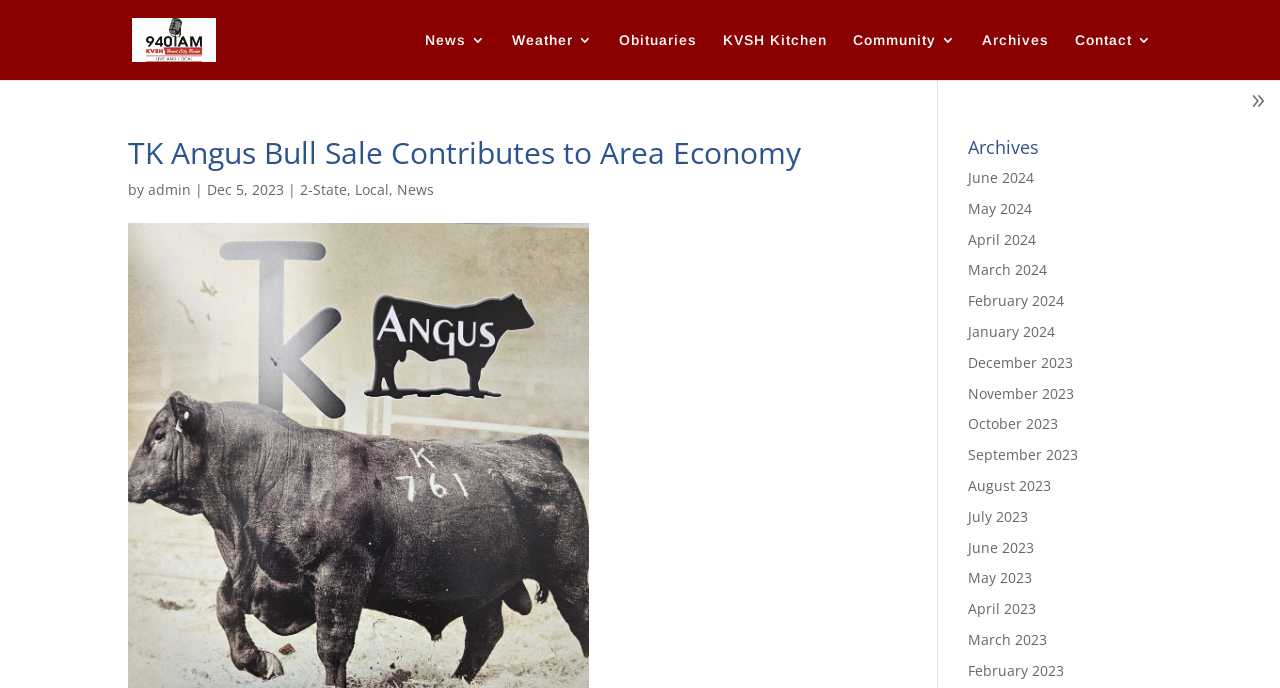Generate a detailed explanation of the webpage's features and information.

This webpage appears to be a news article page from KVSH, with a focus on a specific news story about TK Angus Bull Sale contributing to the area economy. 

At the top left of the page, there is a logo image of KVSH, accompanied by a link to KVSH. To the right of the logo, there are several links to different sections of the website, including News 3, Weather 3, Obituaries, KVSH Kitchen, Community 3, Archives, and Contact 3. 

Below these links, there is a main heading that reads "TK Angus Bull Sale Contributes to Area Economy". This heading is followed by a byline that includes the author's name, "admin", and the date of publication, "Dec 5, 2023". 

To the right of the byline, there are several links to related news categories, including 2-State, Local, and News. 

On the right side of the page, there is a section dedicated to archives, with a heading that reads "Archives". Below this heading, there are 12 links to different months, ranging from June 2024 to February 2023, allowing users to access news articles from previous months. 

At the top right corner of the page, there is a button labeled "Toggle Sidebar", which suggests that the webpage has a sidebar that can be toggled on or off.